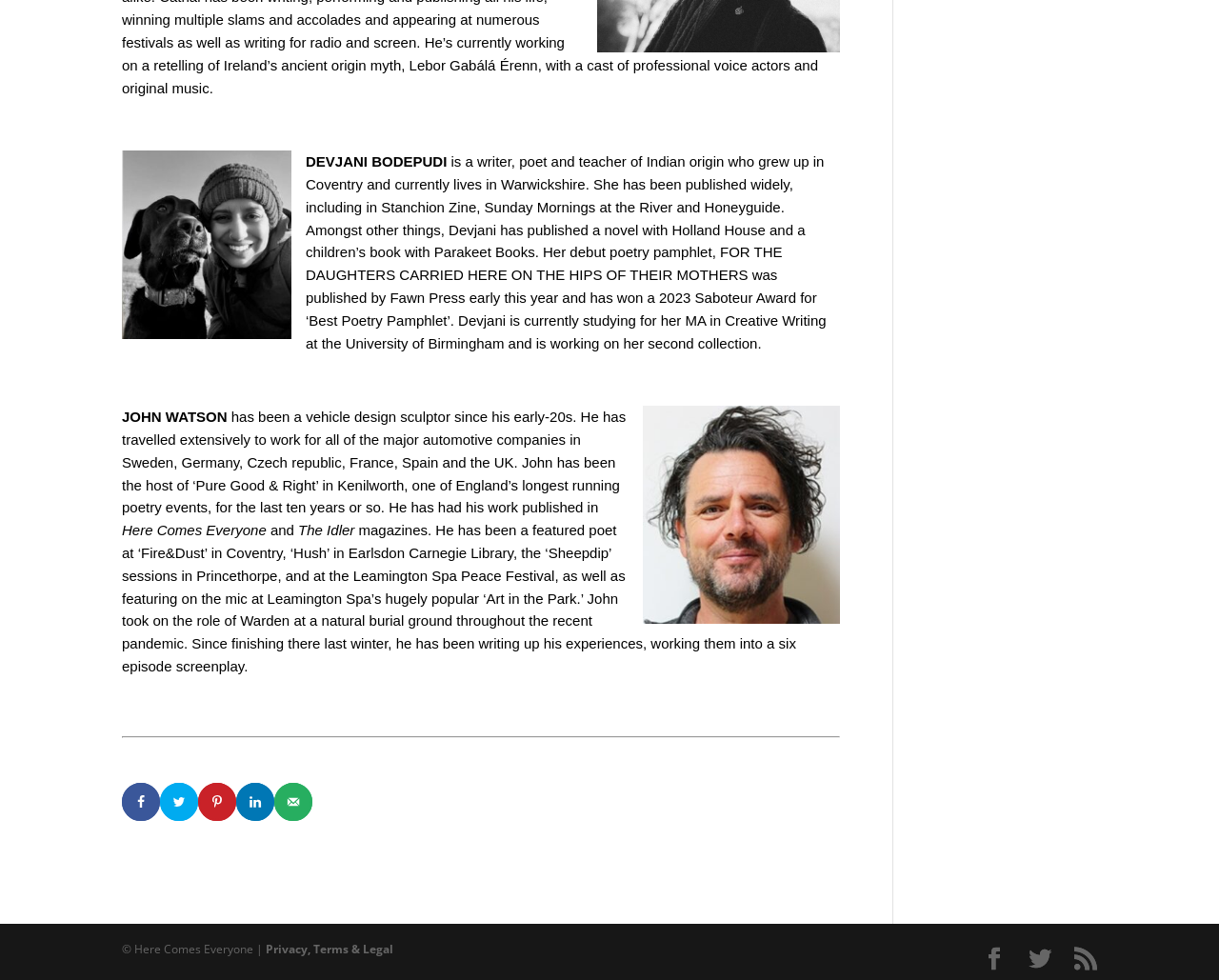Use the information in the screenshot to answer the question comprehensively: How many social media platforms can you share this page on?

I counted the number of social media sharing options available on the page, which are Facebook, Twitter, LinkedIn, and Pinterest, leading me to conclude that you can share this page on 4 social media platforms.